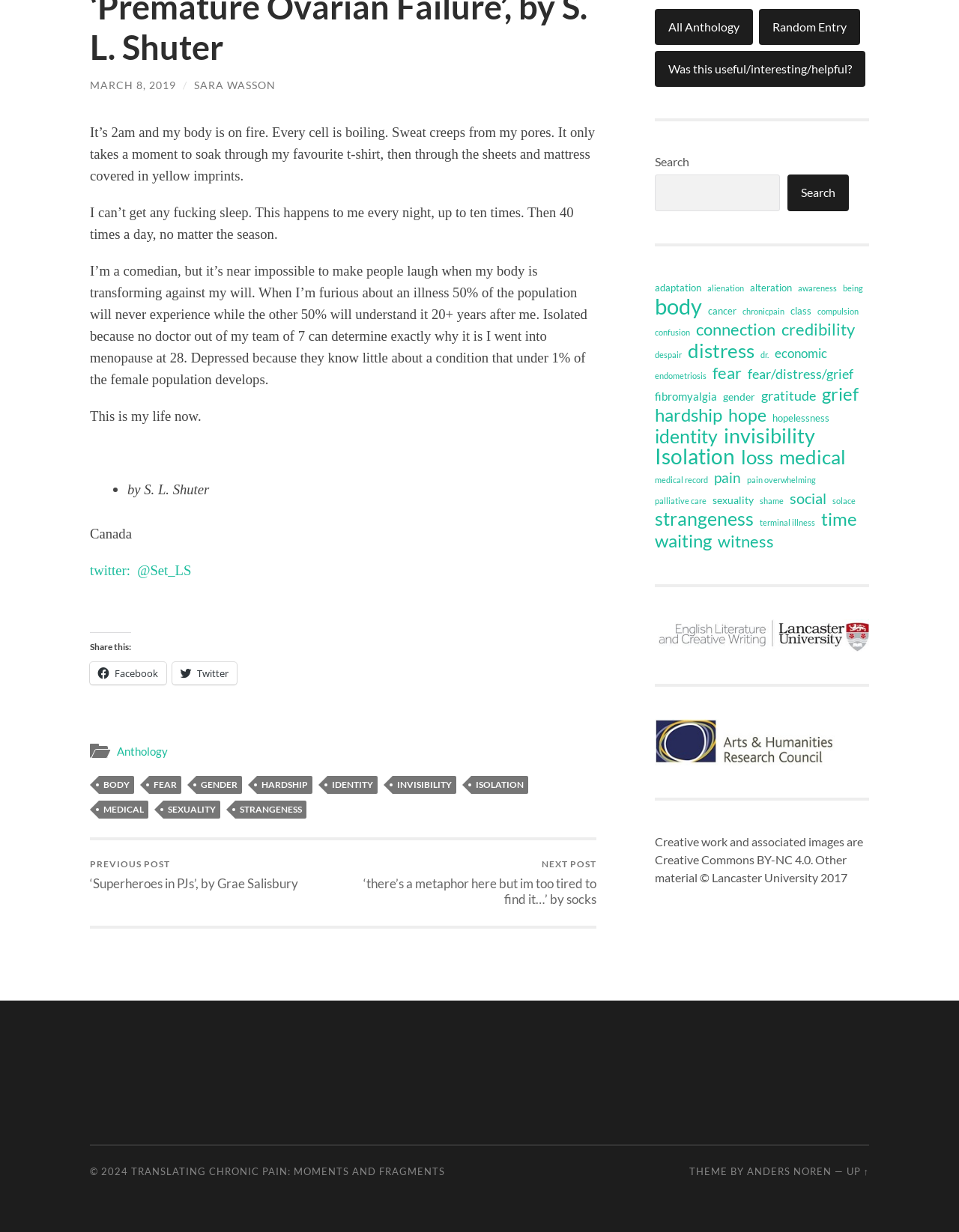Locate the bounding box for the described UI element: "March 8, 2019". Ensure the coordinates are four float numbers between 0 and 1, formatted as [left, top, right, bottom].

[0.094, 0.064, 0.184, 0.074]